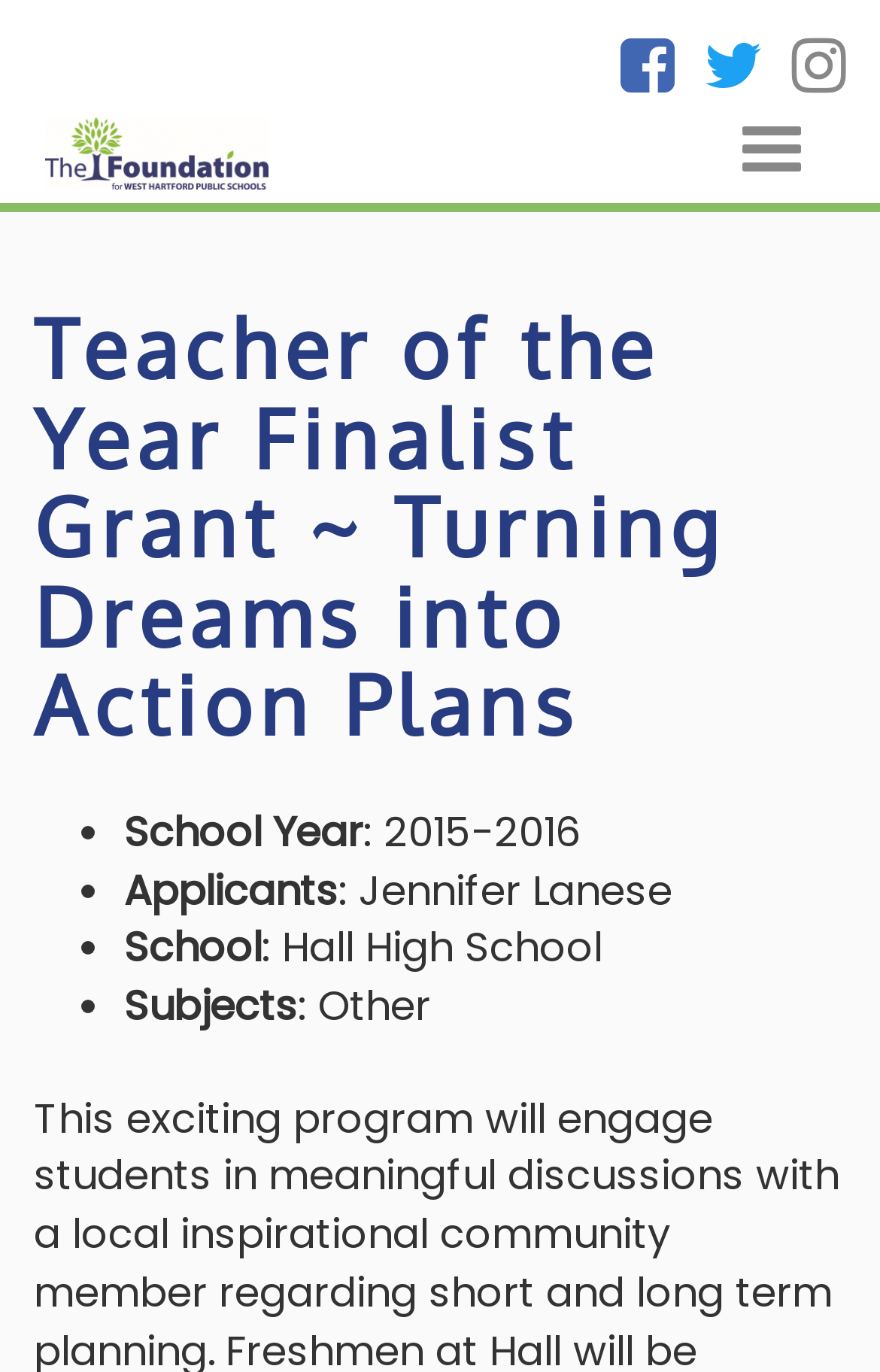How many social media links are at the top of the page?
Based on the image, provide your answer in one word or phrase.

3